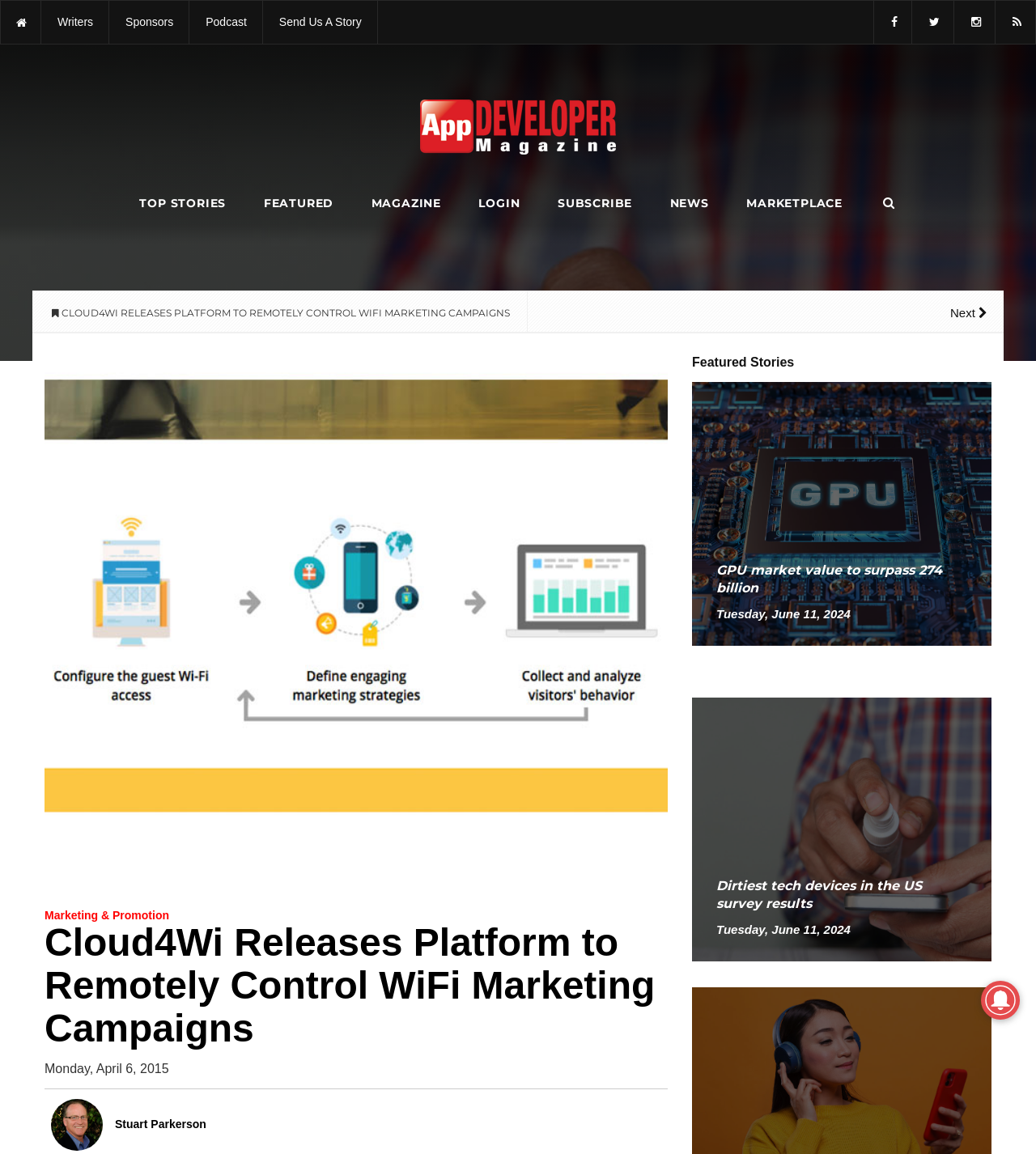Determine the bounding box coordinates in the format (top-left x, top-left y, bottom-right x, bottom-right y). Ensure all values are floating point numbers between 0 and 1. Identify the bounding box of the UI element described by: alt="Stuart Parkerson" title="Stuart Parkerson"

[0.049, 0.968, 0.099, 0.979]